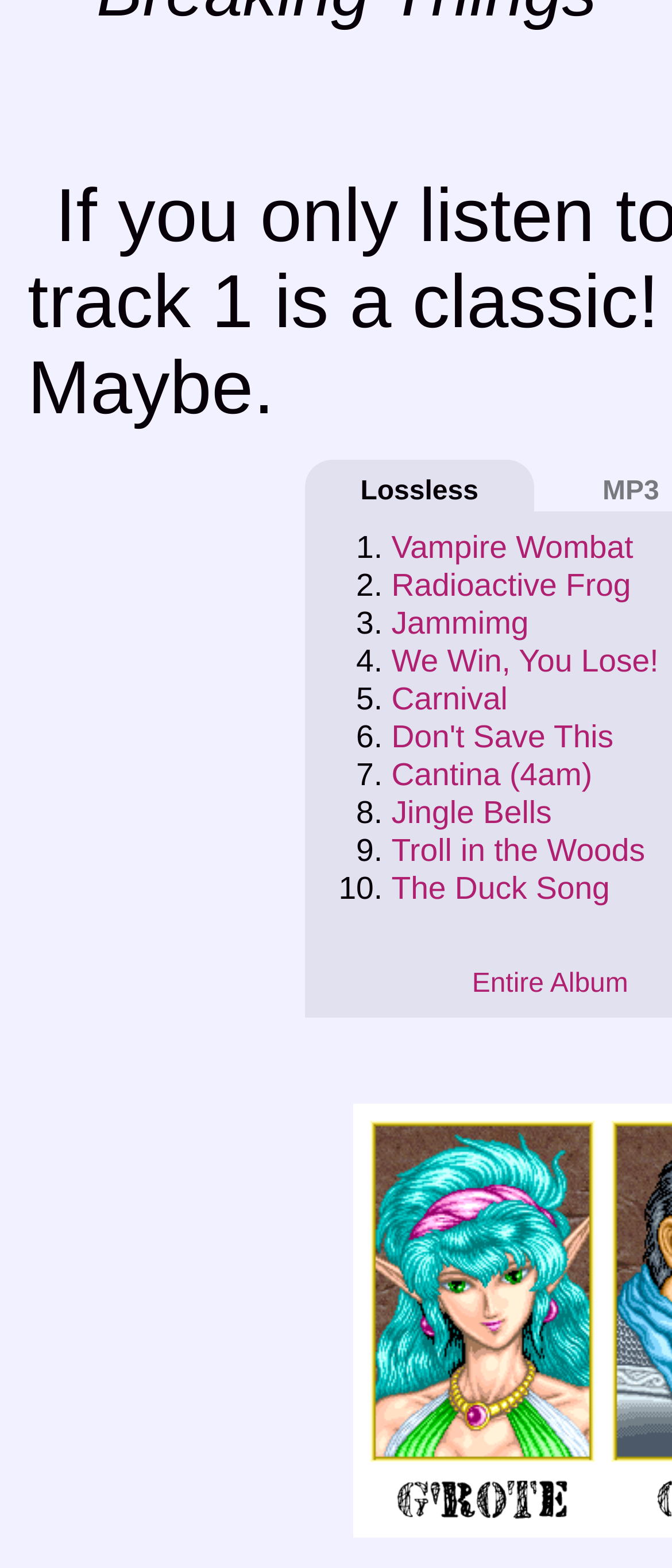Determine the bounding box coordinates of the clickable element to complete this instruction: "Click on Vampire Wombat". Provide the coordinates in the format of four float numbers between 0 and 1, [left, top, right, bottom].

[0.582, 0.337, 0.942, 0.36]